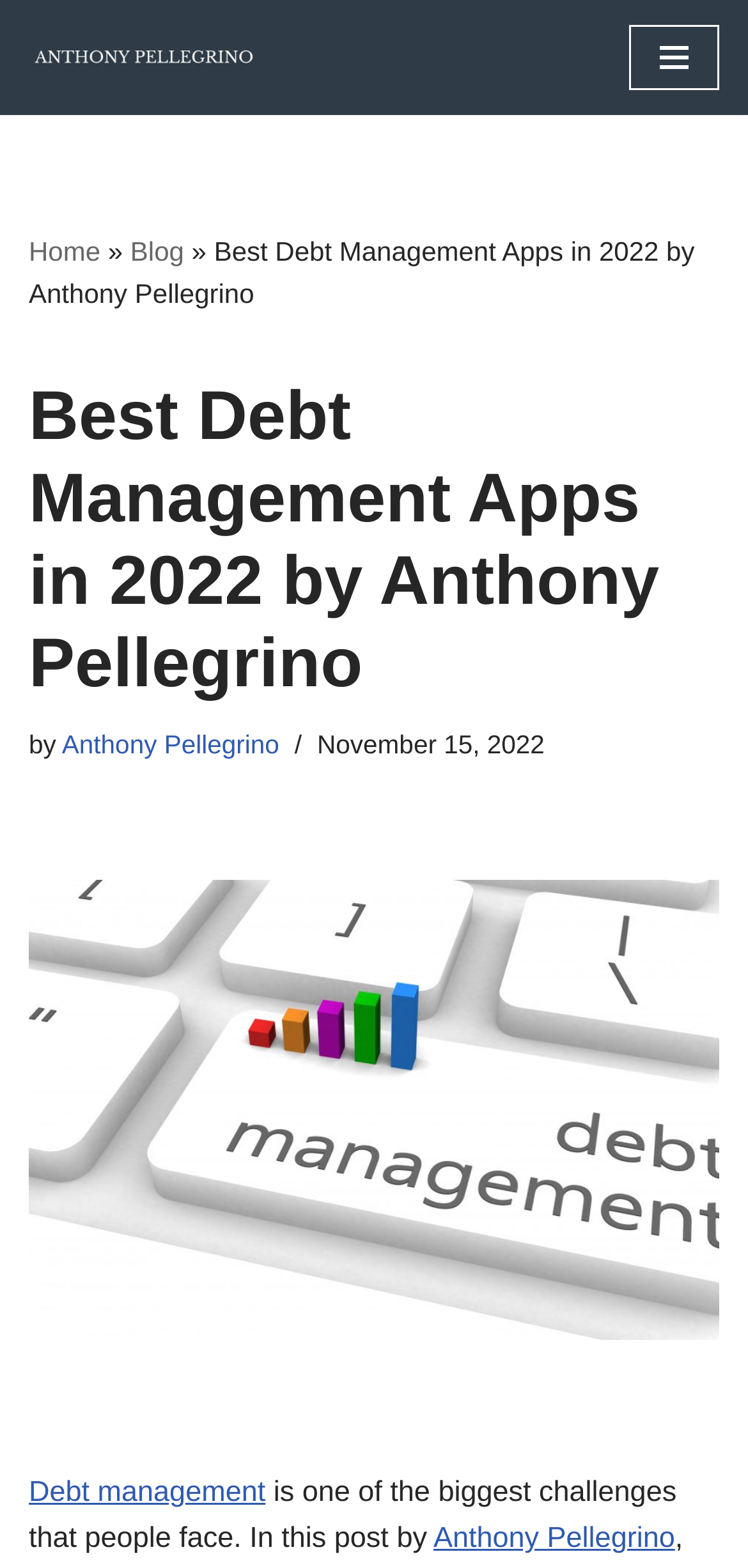Identify the bounding box coordinates for the UI element mentioned here: "Anthony Pellegrino". Provide the coordinates as four float values between 0 and 1, i.e., [left, top, right, bottom].

[0.083, 0.465, 0.373, 0.484]